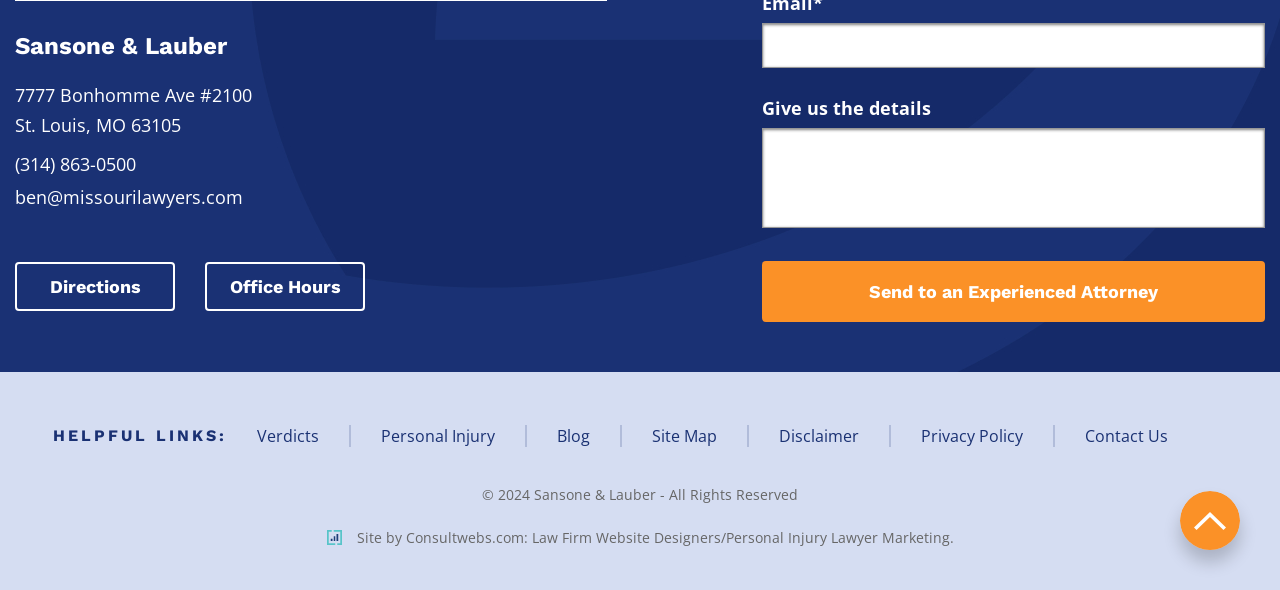Find the bounding box coordinates for the UI element whose description is: "Send to an Experienced Attorney". The coordinates should be four float numbers between 0 and 1, in the format [left, top, right, bottom].

[0.595, 0.442, 0.988, 0.545]